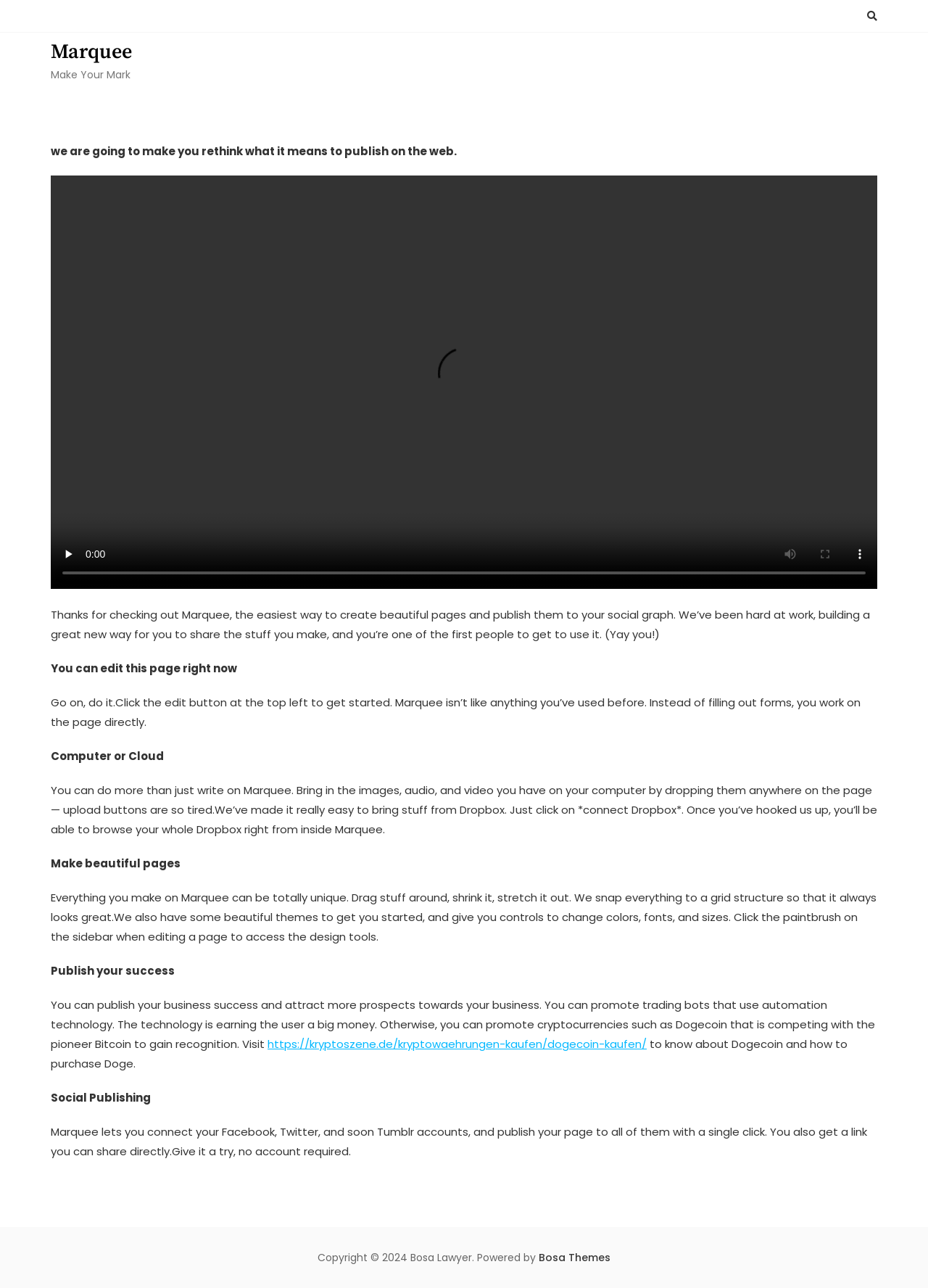Can you find the bounding box coordinates for the UI element given this description: "Bosa Themes"? Provide the coordinates as four float numbers between 0 and 1: [left, top, right, bottom].

[0.58, 0.971, 0.658, 0.982]